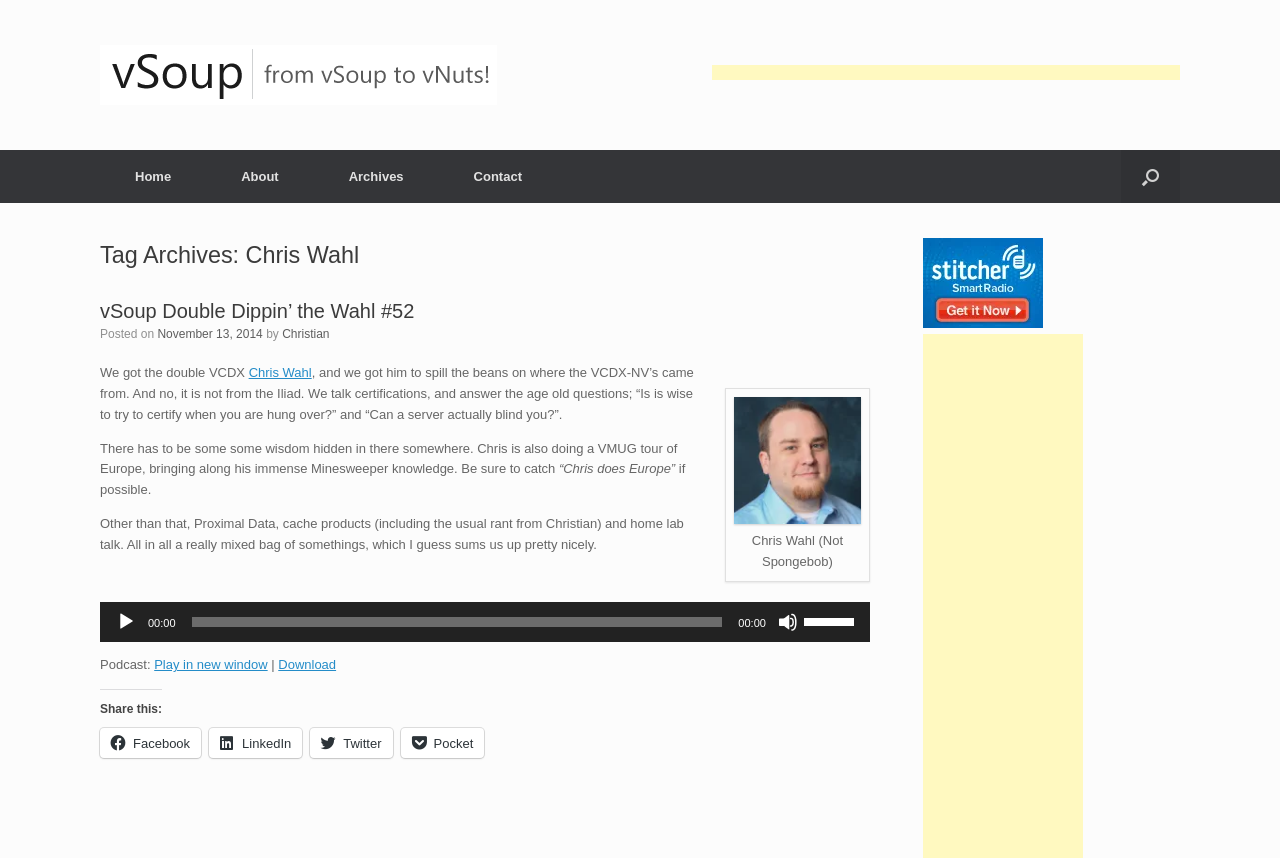Pinpoint the bounding box coordinates of the area that should be clicked to complete the following instruction: "Share on Facebook". The coordinates must be given as four float numbers between 0 and 1, i.e., [left, top, right, bottom].

[0.078, 0.849, 0.157, 0.884]